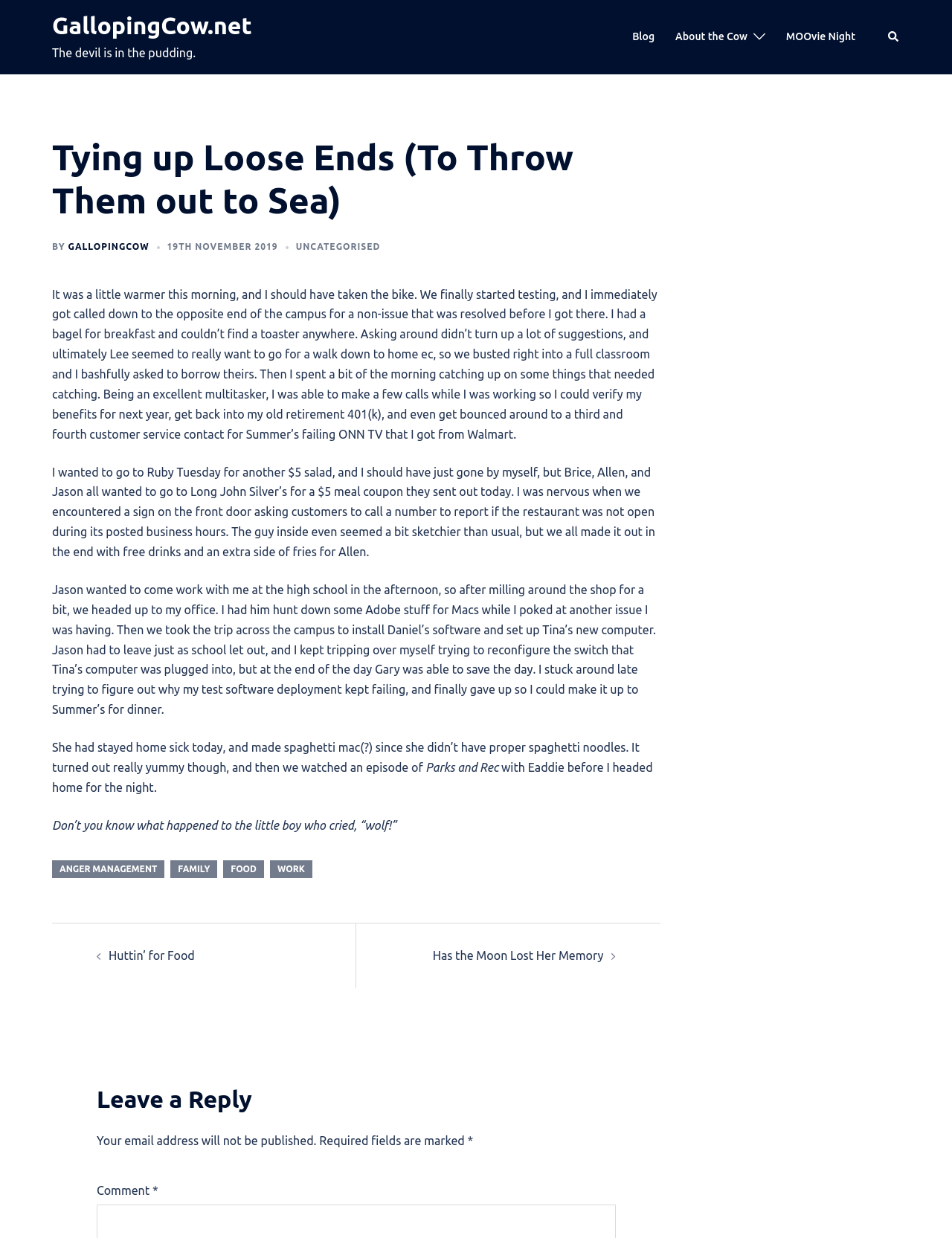Please specify the bounding box coordinates of the area that should be clicked to accomplish the following instruction: "Leave a reply". The coordinates should consist of four float numbers between 0 and 1, i.e., [left, top, right, bottom].

[0.102, 0.956, 0.16, 0.967]